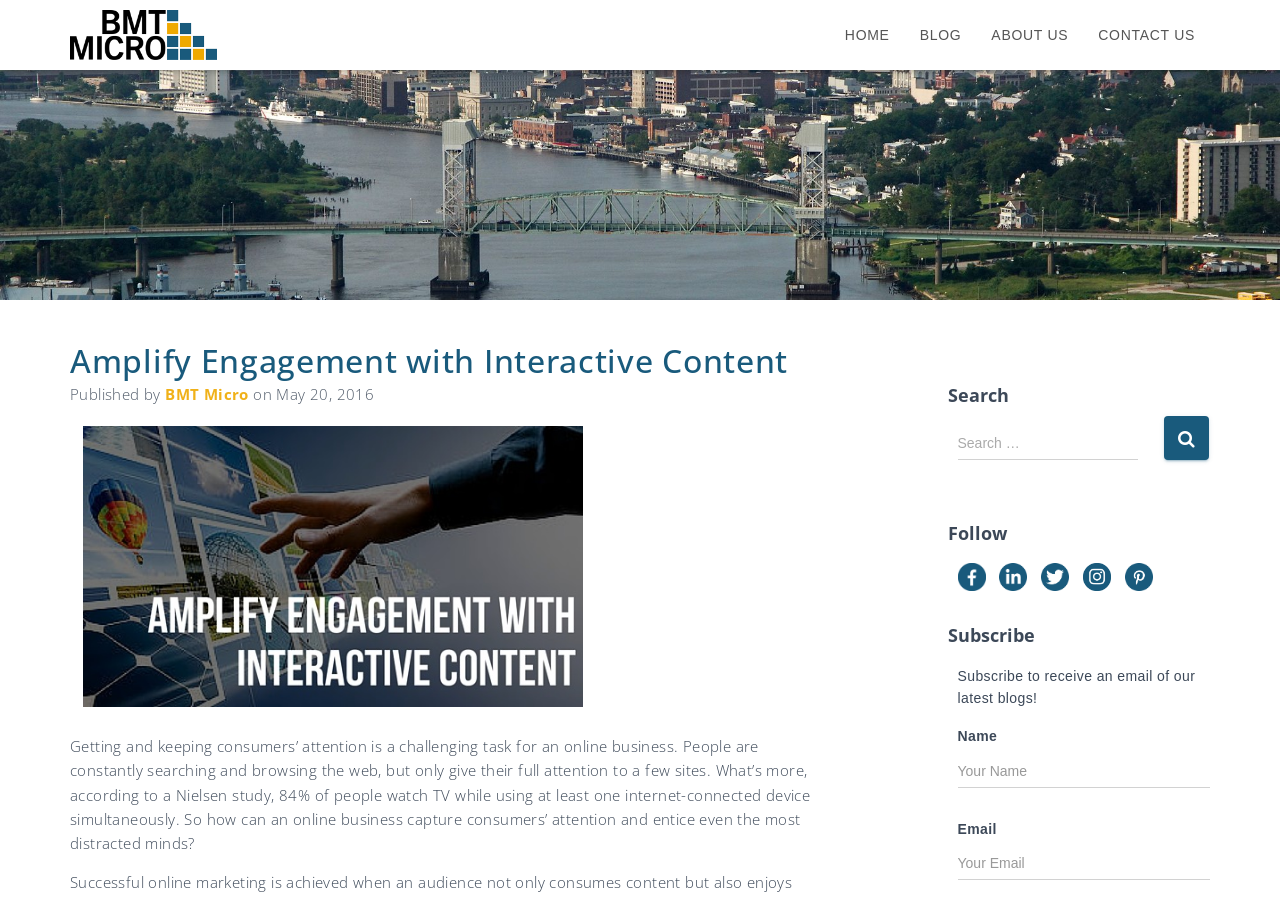Find the primary header on the webpage and provide its text.

Amplify Engagement with Interactive Content